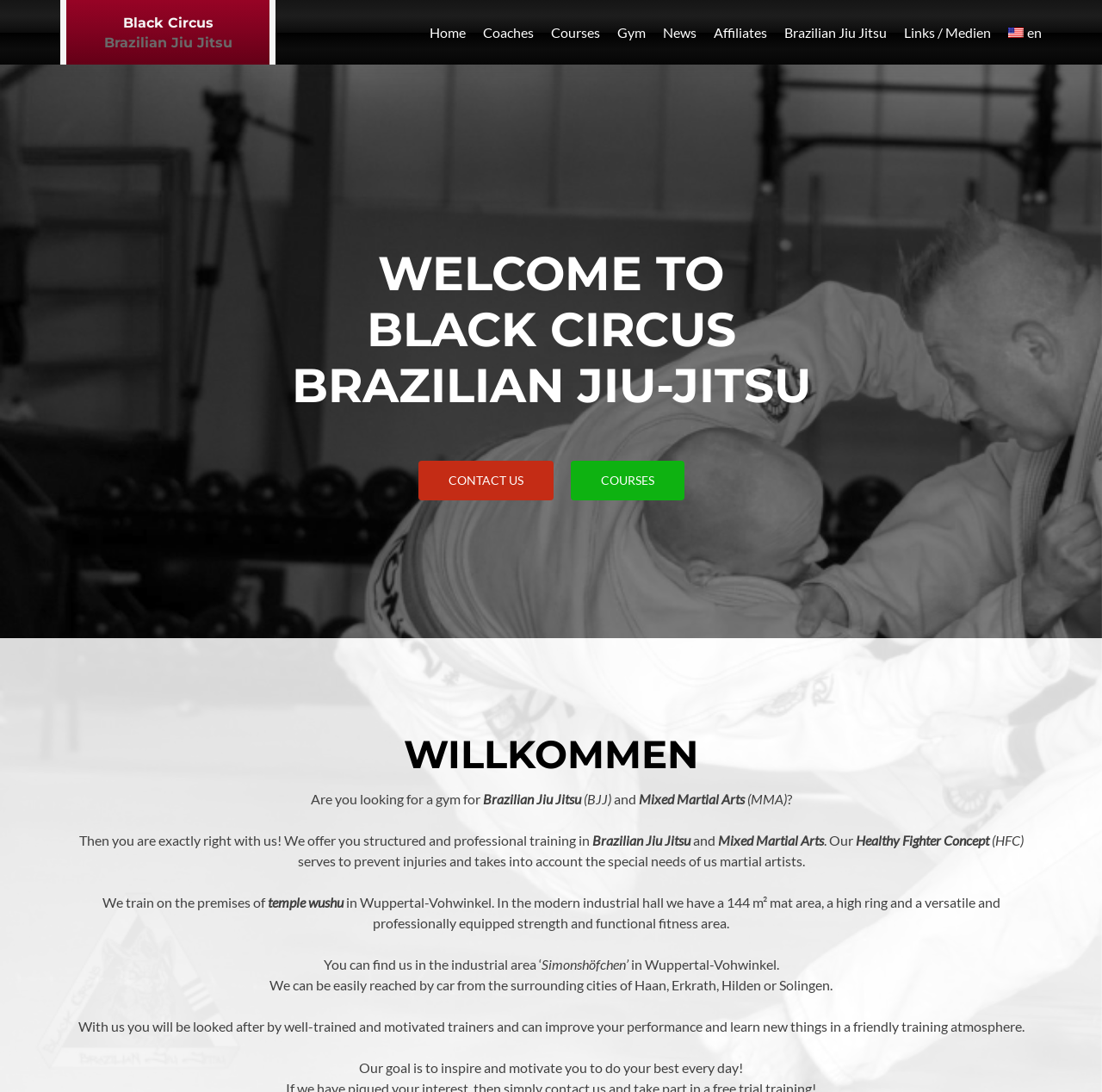What is the name of the gym?
Look at the image and respond to the question as thoroughly as possible.

The name of the gym can be found in the heading element 'Black Circus • Brazilian Jiu Jitsu' at the top of the webpage, and also in the link 'Black Circus' with bounding box coordinates [0.111, 0.013, 0.193, 0.028].